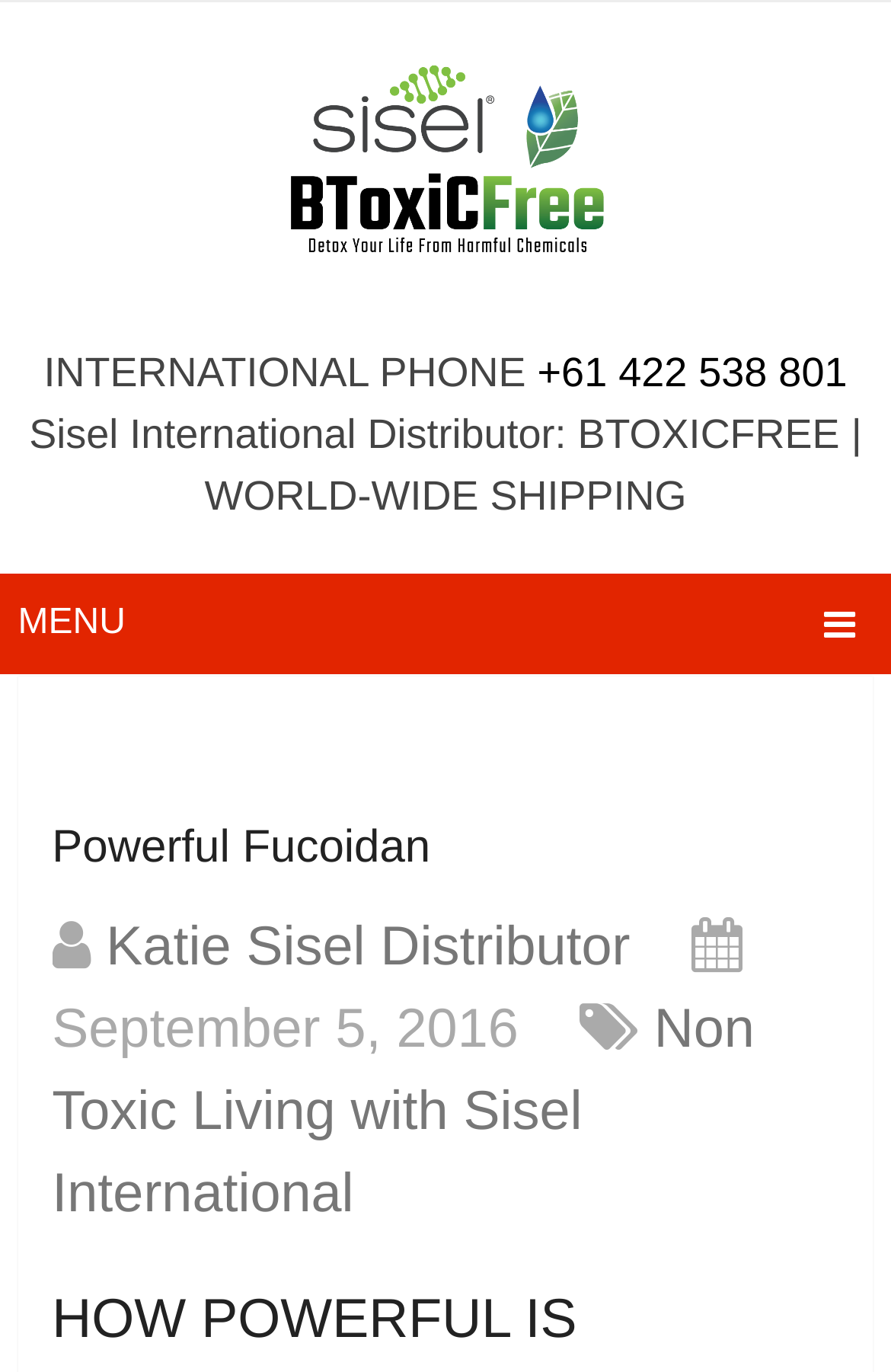Refer to the image and provide a thorough answer to this question:
What is the name of the company mentioned on the webpage?

I found the name of the company by looking at the link element with the content 'Sisel International – Sisel Products Shop Online' at the top of the webpage.